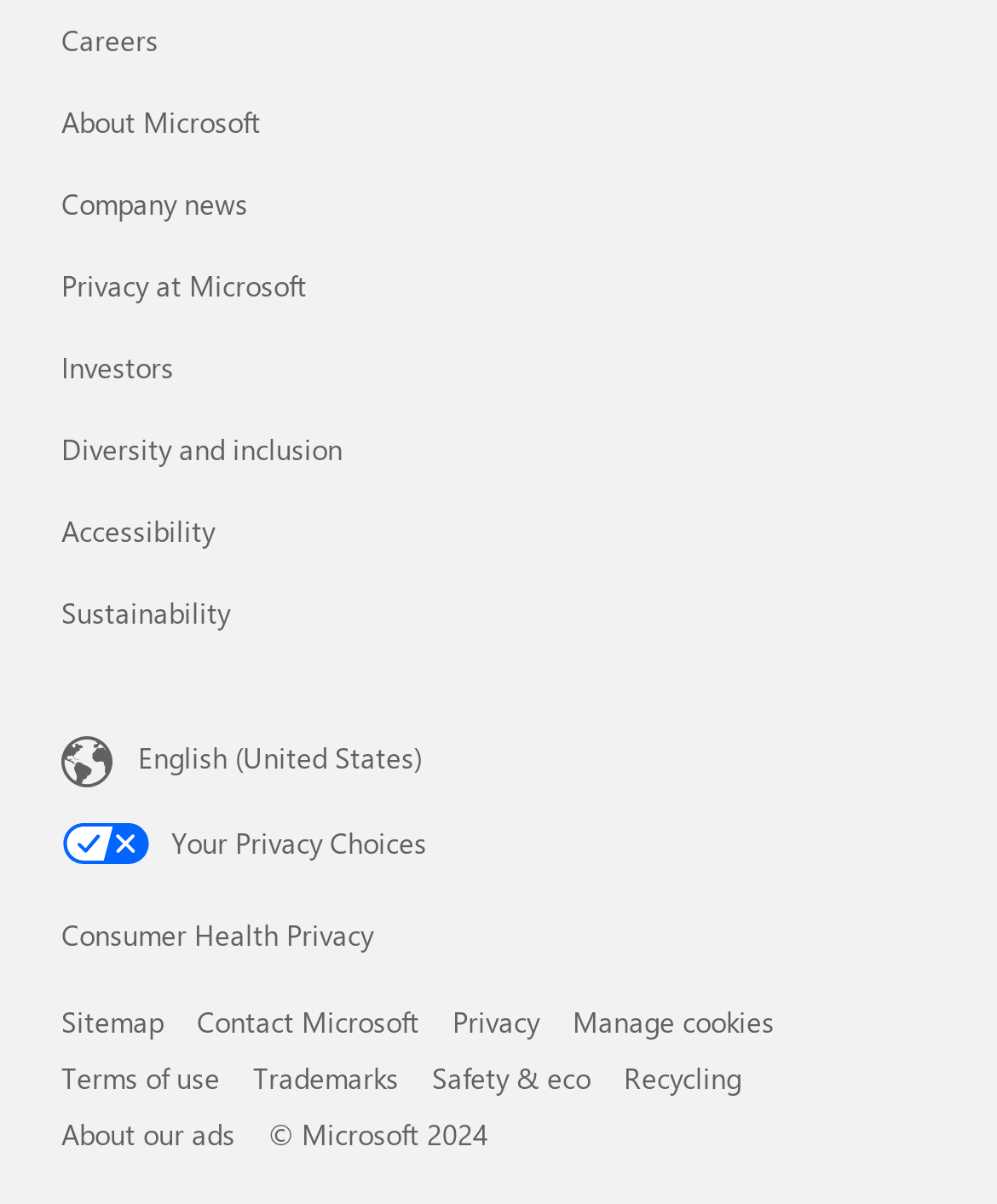Please identify the bounding box coordinates of the element I need to click to follow this instruction: "View company careers".

[0.062, 0.017, 0.159, 0.049]